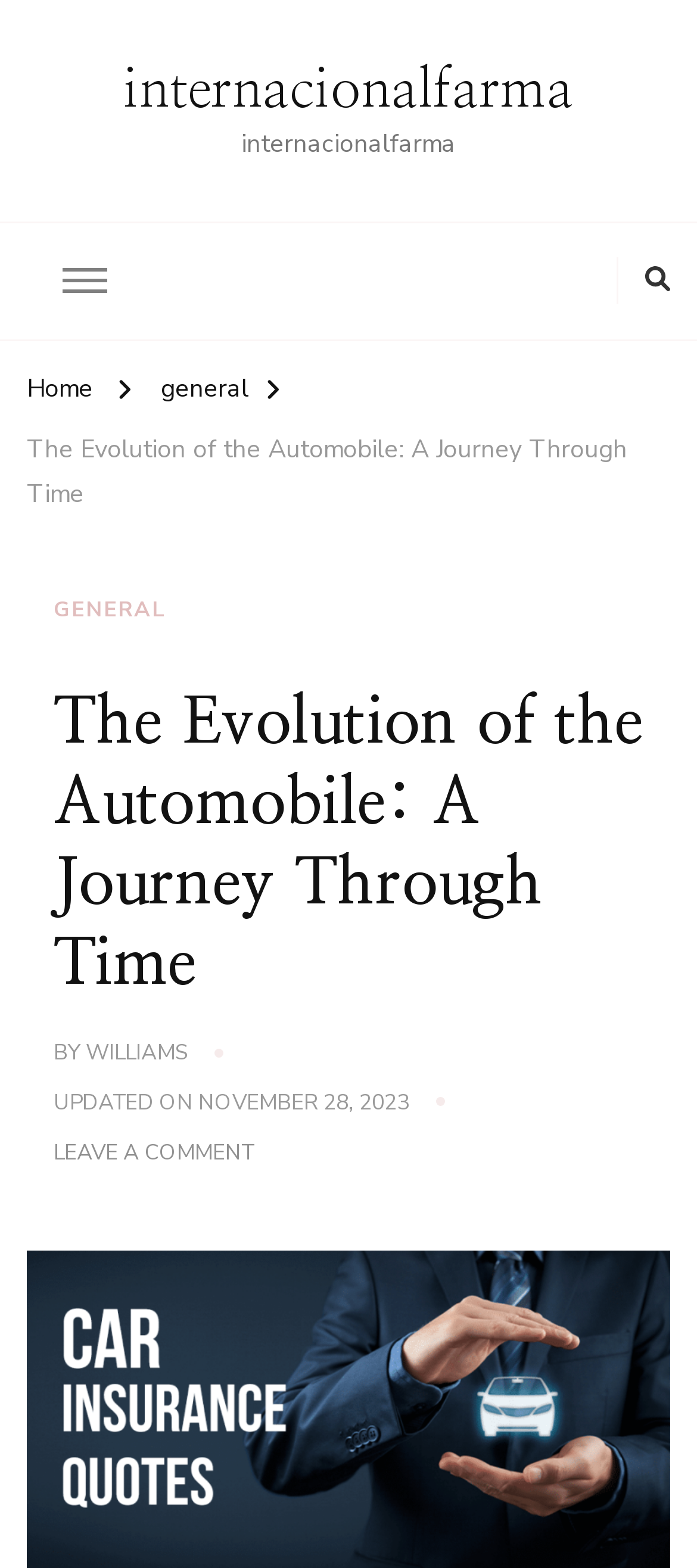What is the category of the article?
Based on the screenshot, provide a one-word or short-phrase response.

GENERAL